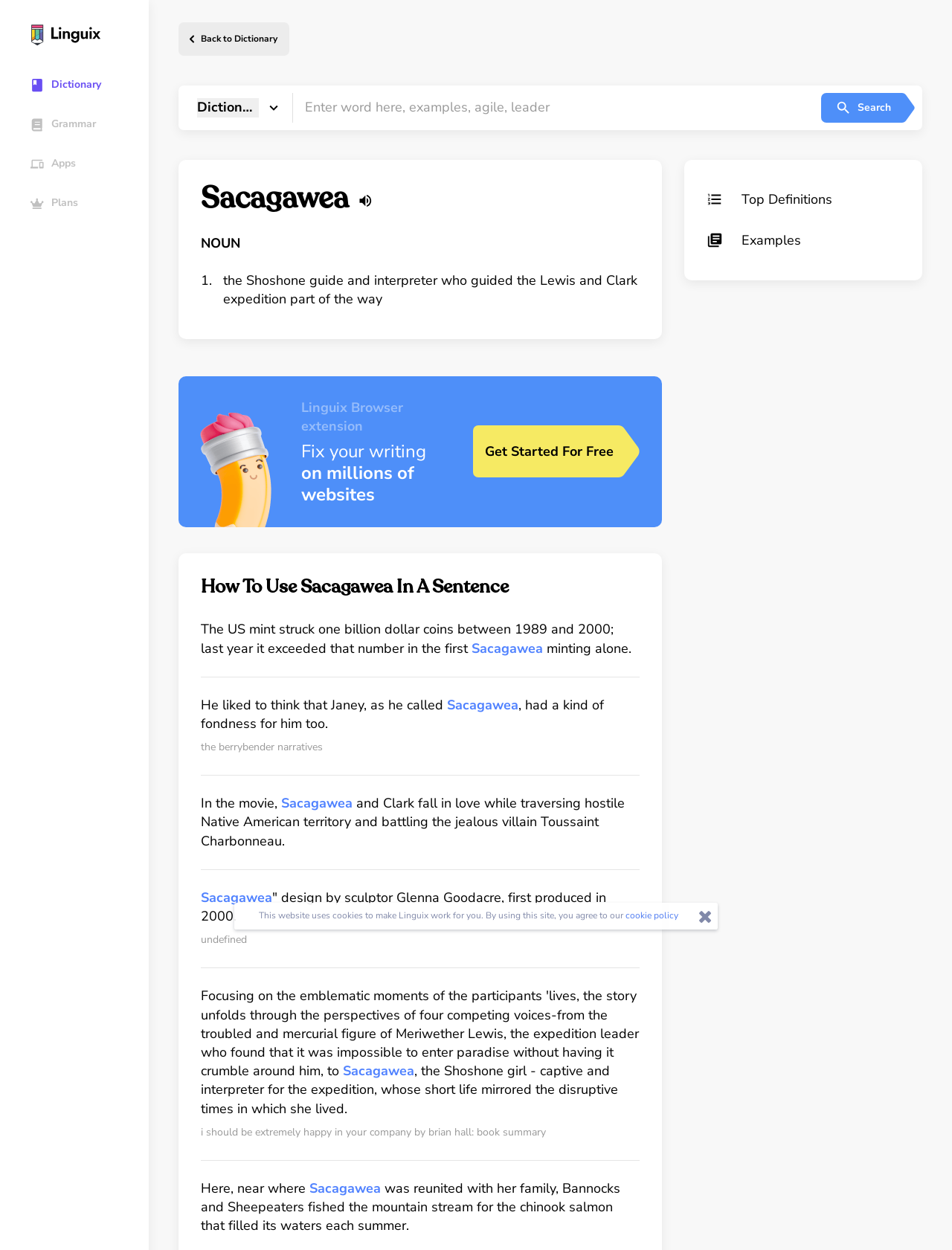Determine the bounding box for the HTML element described here: "Get Started For Free". The coordinates should be given as [left, top, right, bottom] with each number being a float between 0 and 1.

[0.497, 0.341, 0.649, 0.382]